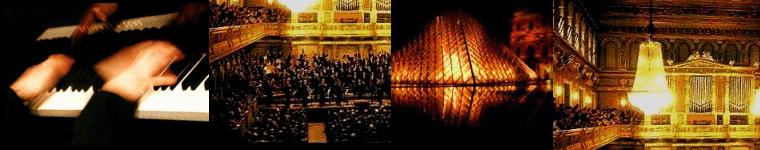Describe every detail you can see in the image.

This captivating image presents a beautifully blended montage that evokes the essence of music and cultural heritage. 

On the left, we see the swift motion of hands playing a grand piano, symbolizing creativity and passion in music. This dynamic representation is juxtaposed with a scene of a large orchestra performing in an opulent concert hall, where the audience is visibly engaged, highlighting the communal experience of live music. 

The centerpiece showcases the iconic glass pyramid of the Louvre, illuminated in a warm glow, reflecting both modern architecture and historical artistry. This element adds a touch of sophistication and cultural depth to the composition. 

To the far right, the intricate details of an elegant chandelier in a grand venue illuminate a refined space, suggesting opulence and a rich atmosphere for musical performances. 

Together, these images create a harmonious visual narrative that celebrates the interconnectedness of music, art, and architecture, inviting viewers to immerse themselves in a world of creativity and elegance.